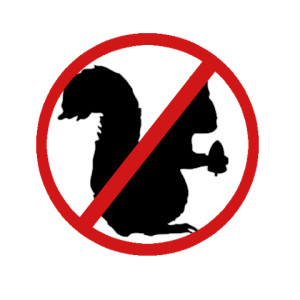What is the squirrel holding in the silhouette?
Could you please answer the question thoroughly and with as much detail as possible?

One of the squirrels in the silhouette appears to hold an acorn, which is a common food source associated with squirrels.